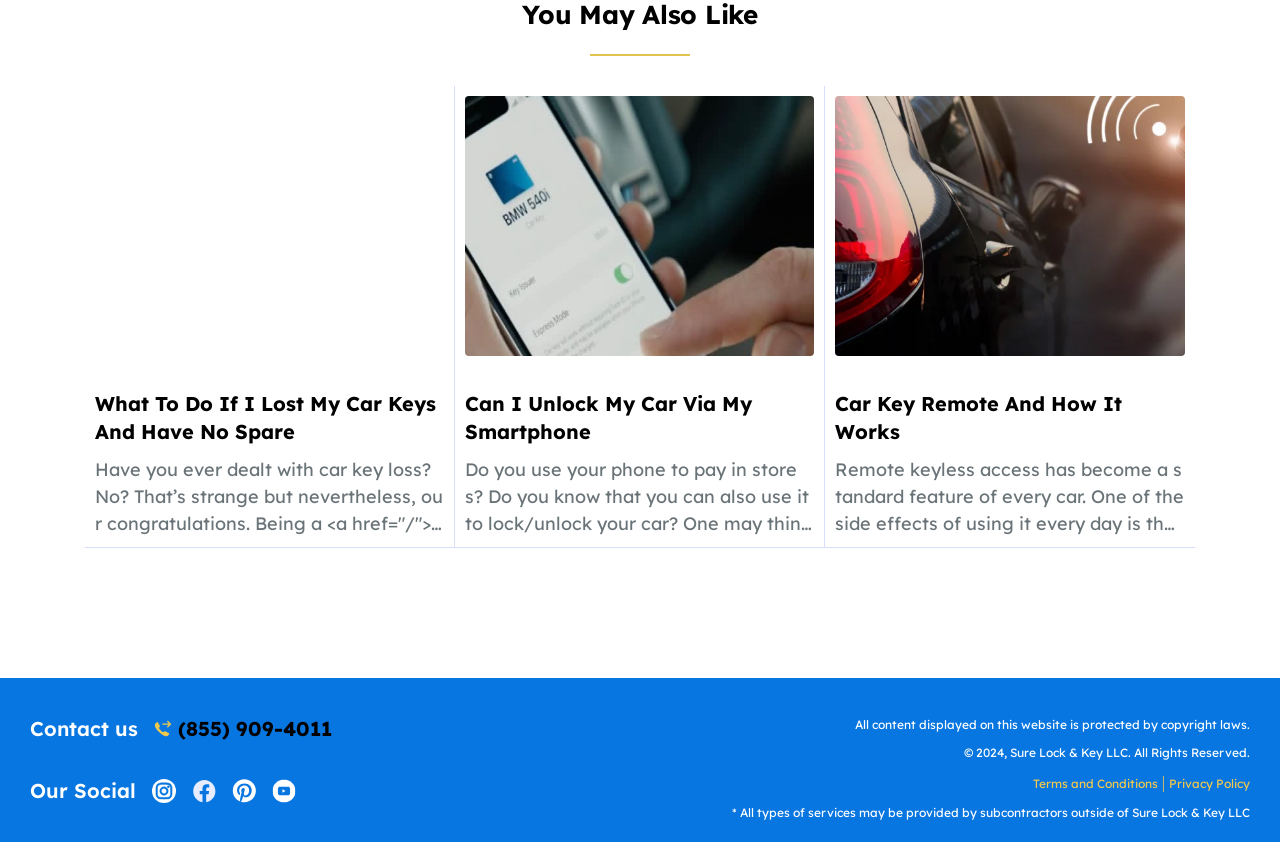Using the image as a reference, answer the following question in as much detail as possible:
What is the main topic of the webpage?

Based on the content of the webpage, it appears to be focused on car keys and locksmith services, with articles discussing topics such as losing car keys, digital car keys, and car key remotes.